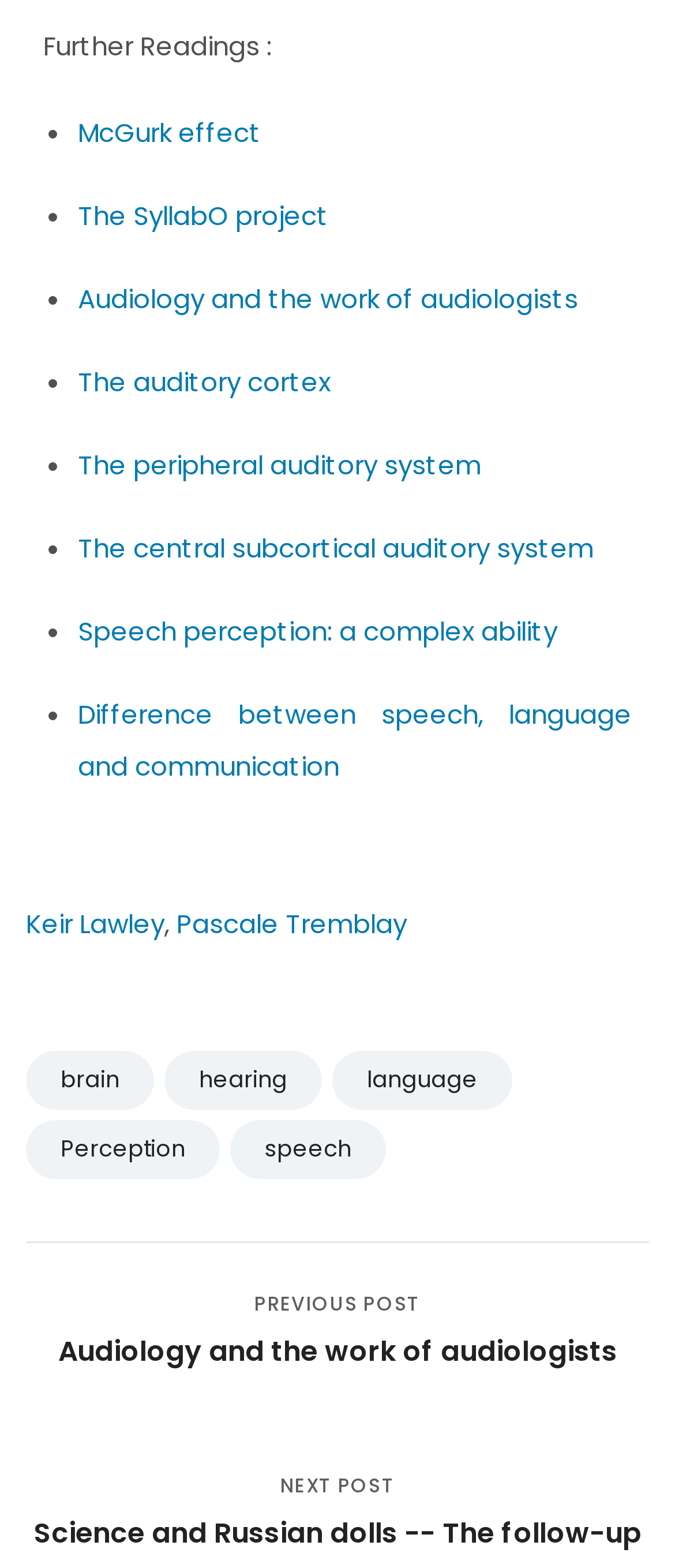Respond to the question below with a single word or phrase:
Who are the authors mentioned on the webpage?

Keir Lawley, Pascale Tremblay